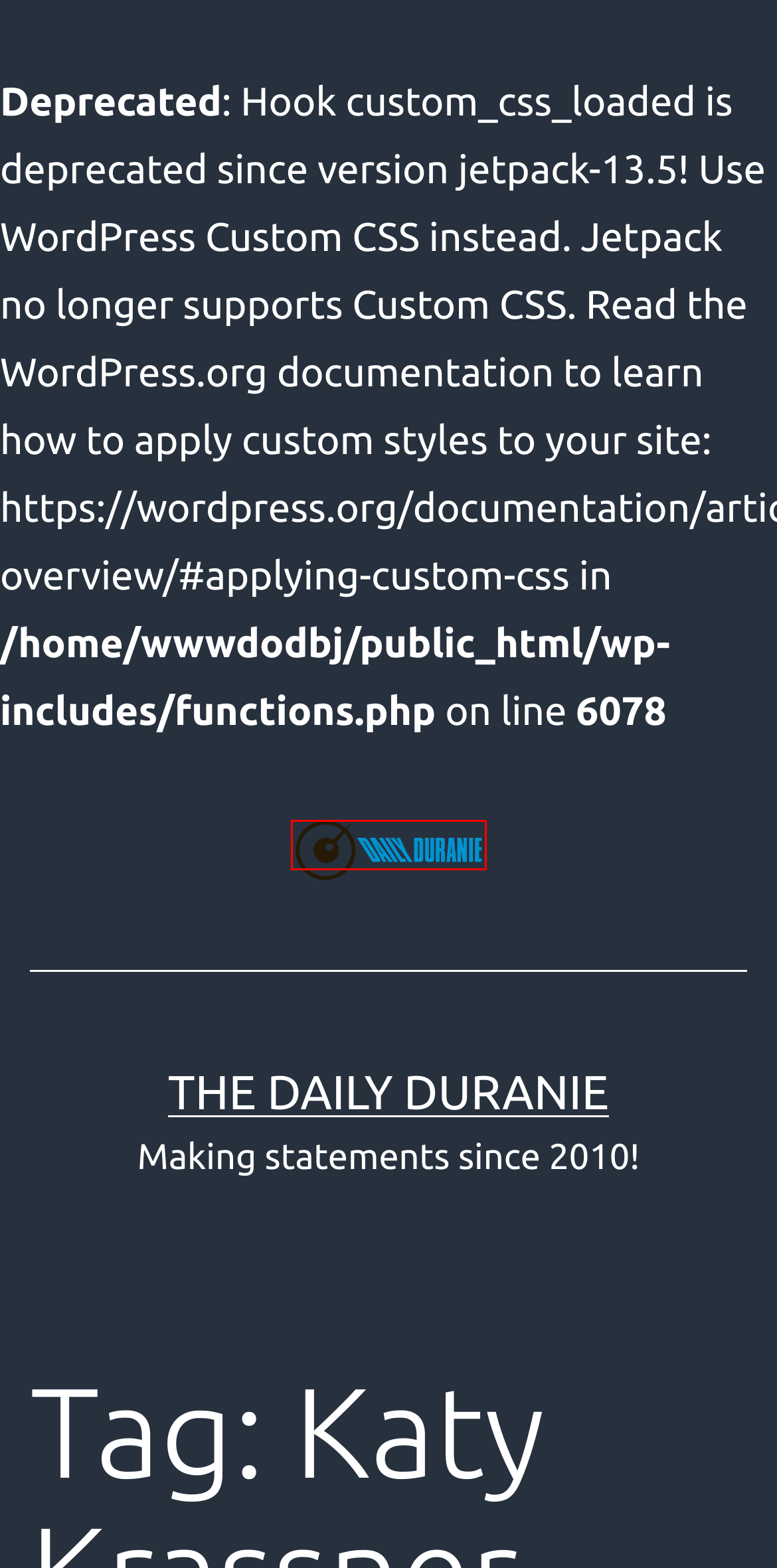You are given a screenshot of a webpage with a red rectangle bounding box. Choose the best webpage description that matches the new webpage after clicking the element in the bounding box. Here are the candidates:
A. Erol Alkan Archives - The Daily Duranie
B. Poll: How do you listen to Whooosh!? - The Daily Duranie
C. Random Fandom: Acknowledgment - The Daily Duranie
D. John Taylor Archives - The Daily Duranie
E. Vodka Friday: A Special Thank You! - The Daily Duranie
F. A or B Side Archives - The Daily Duranie
G. Simon Le Bon Archives - The Daily Duranie
H. The Daily Duranie - Making statements since 2010!

H